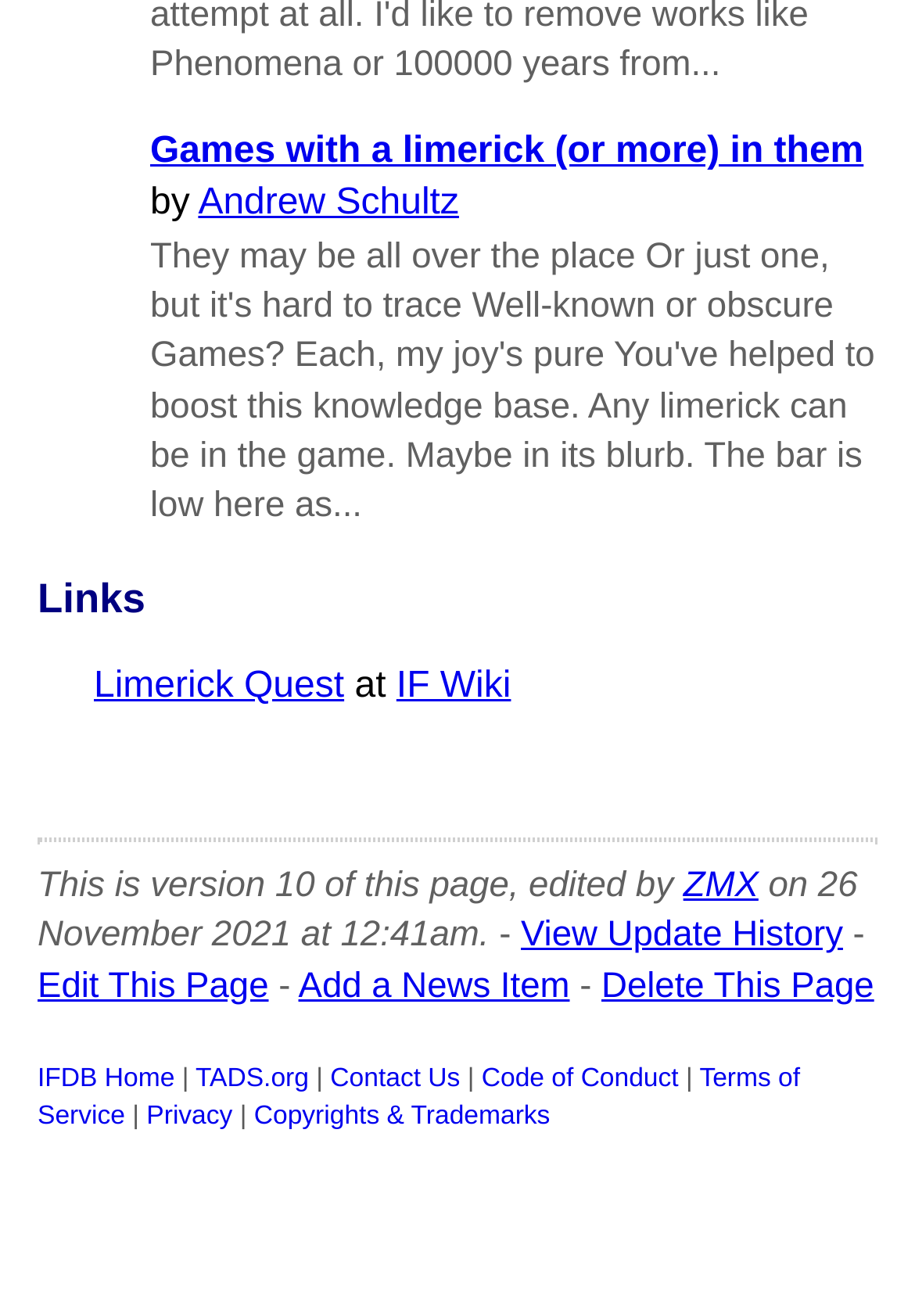Please identify the bounding box coordinates of the element that needs to be clicked to perform the following instruction: "Edit this page".

[0.041, 0.734, 0.294, 0.764]